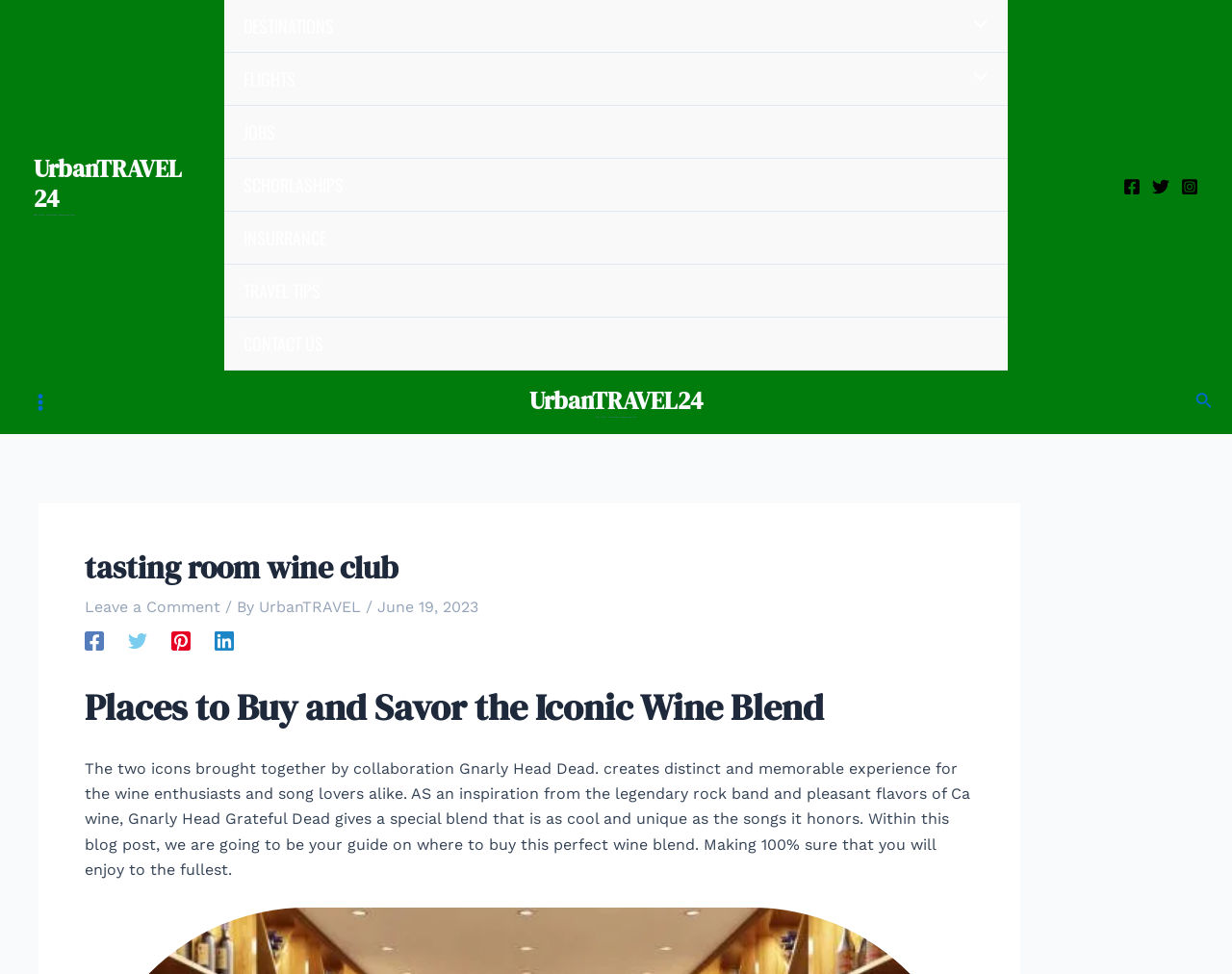Explain in detail what is displayed on the webpage.

This webpage is about wine enthusiasts and song lovers, specifically featuring the iconic wine blend Gnarly Head Dead. At the top left, there is a link to "UrbanTRAVEL24" with a brief description "Best cities, Attractions, beaches and more". Below it, there is a navigation menu with several links, including "DESTINATIONS", "FLIGHTS", "JOBS", and more. Each link has a corresponding button with a toggle icon.

On the top right, there are three social media links to Facebook, Twitter, and Instagram, each with its respective icon. Below the navigation menu, there is a button labeled "Main Menu" with an icon. Next to it, there is another link to "UrbanTRAVEL24" with a similar description.

The main content of the webpage starts with a header section that includes a heading "tasting room wine club" and a link to "Leave a Comment". Below it, there is a section with the author's name "UrbanTRAVEL" and the date "June 19, 2023". On the right side of this section, there are four social media links to Facebook, Twitter, Pinterest, and Linkedin, each with its respective icon.

The main article starts with a heading "Places to Buy and Savor the Iconic Wine Blend" followed by a lengthy paragraph describing the Gnarly Head Dead wine blend and its inspiration from the legendary rock band. The article promises to guide readers on where to buy this perfect wine blend.